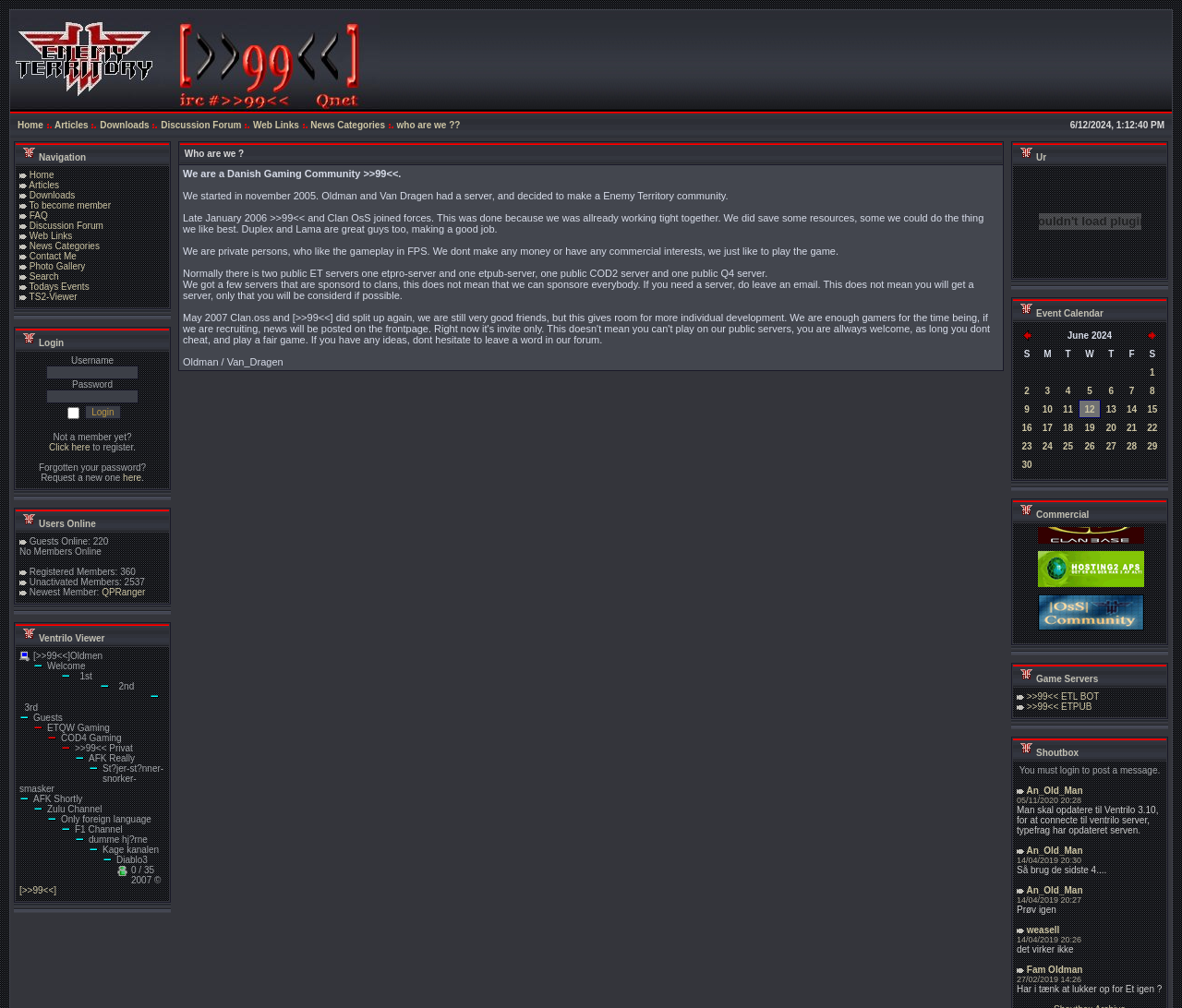Please pinpoint the bounding box coordinates for the region I should click to adhere to this instruction: "Click the Home link".

[0.015, 0.119, 0.037, 0.129]